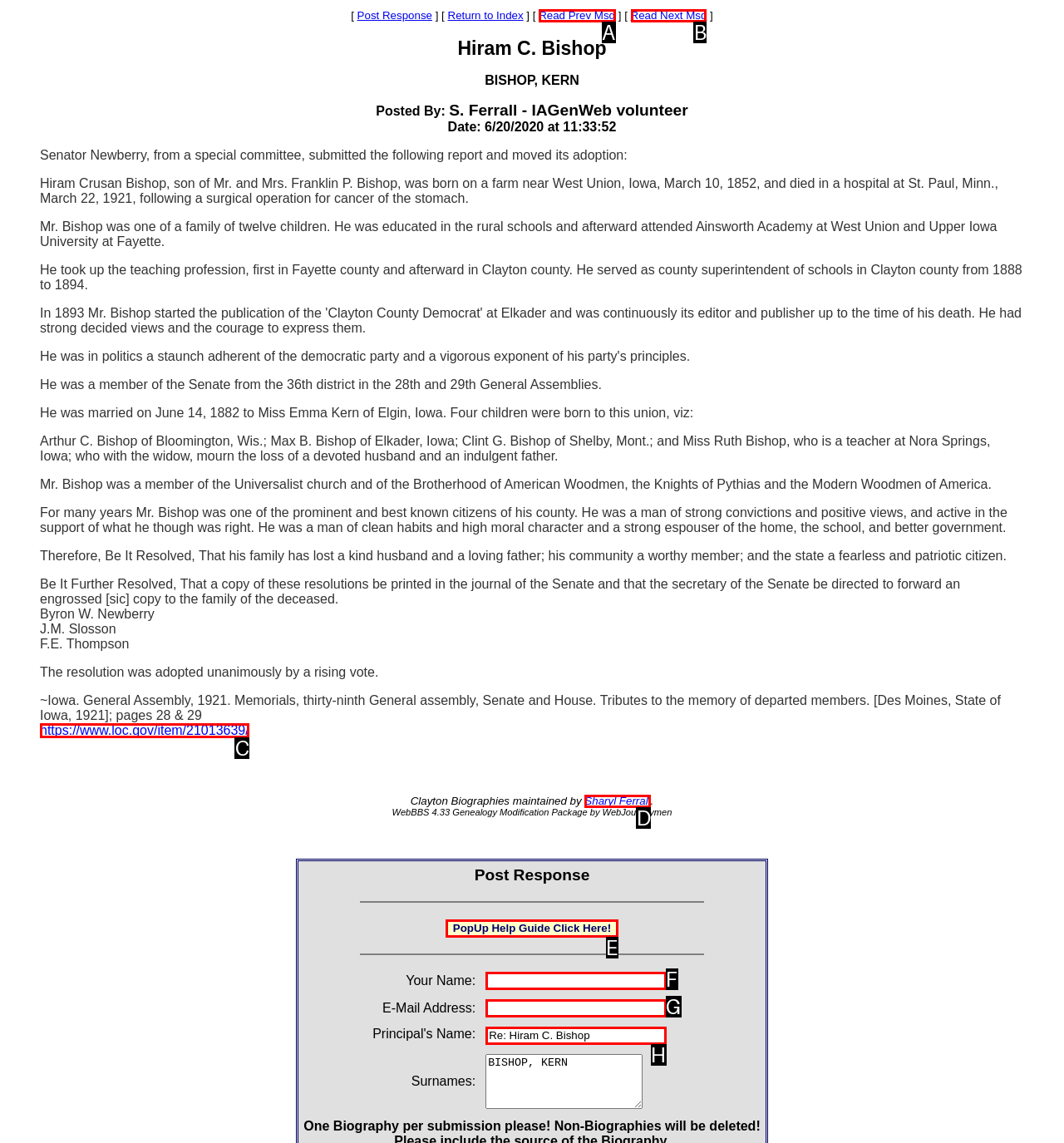Determine the appropriate lettered choice for the task: Click on Read Next Msg. Reply with the correct letter.

B